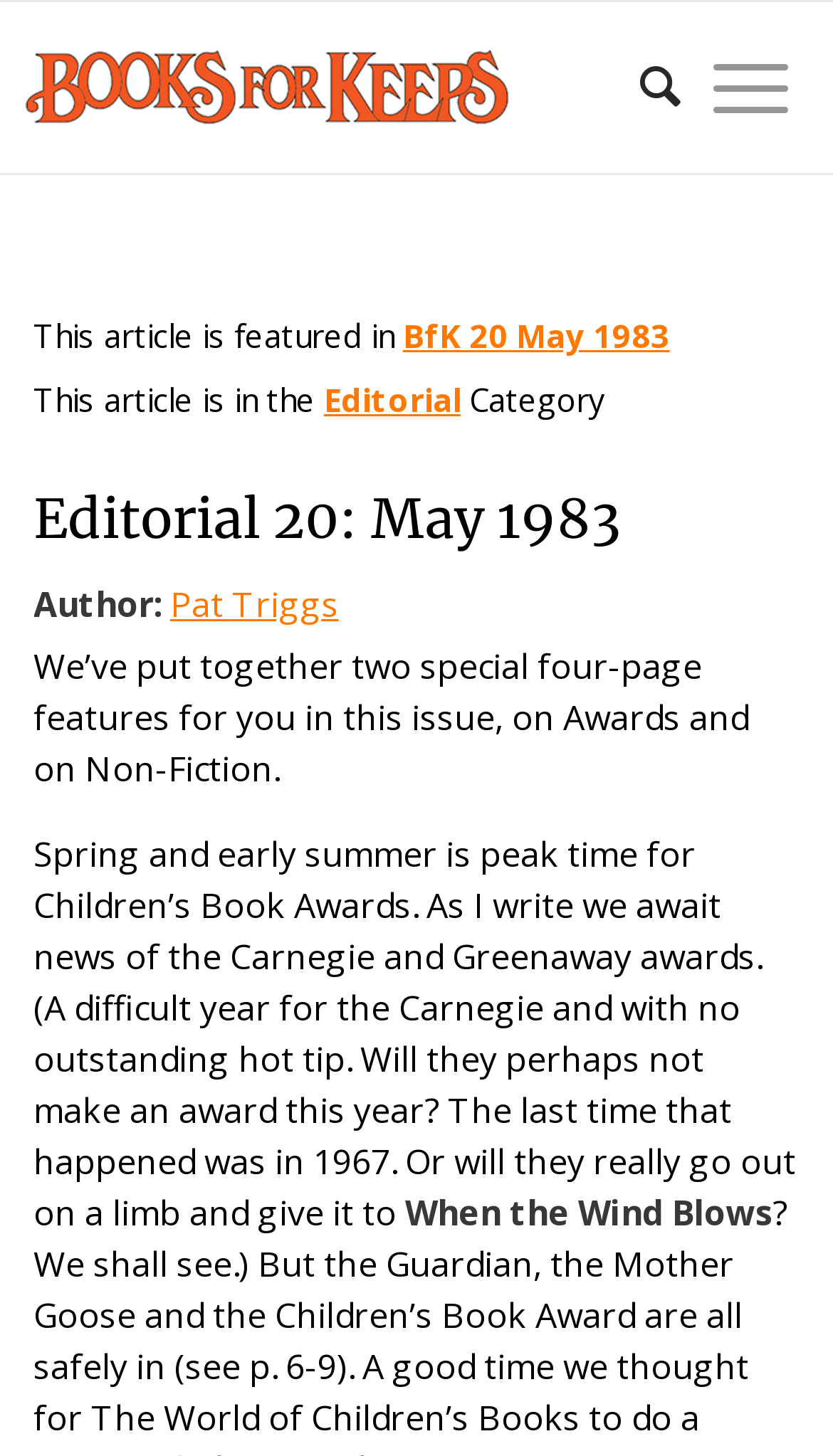What is the text of the webpage's headline?

Editorial 20: May 1983